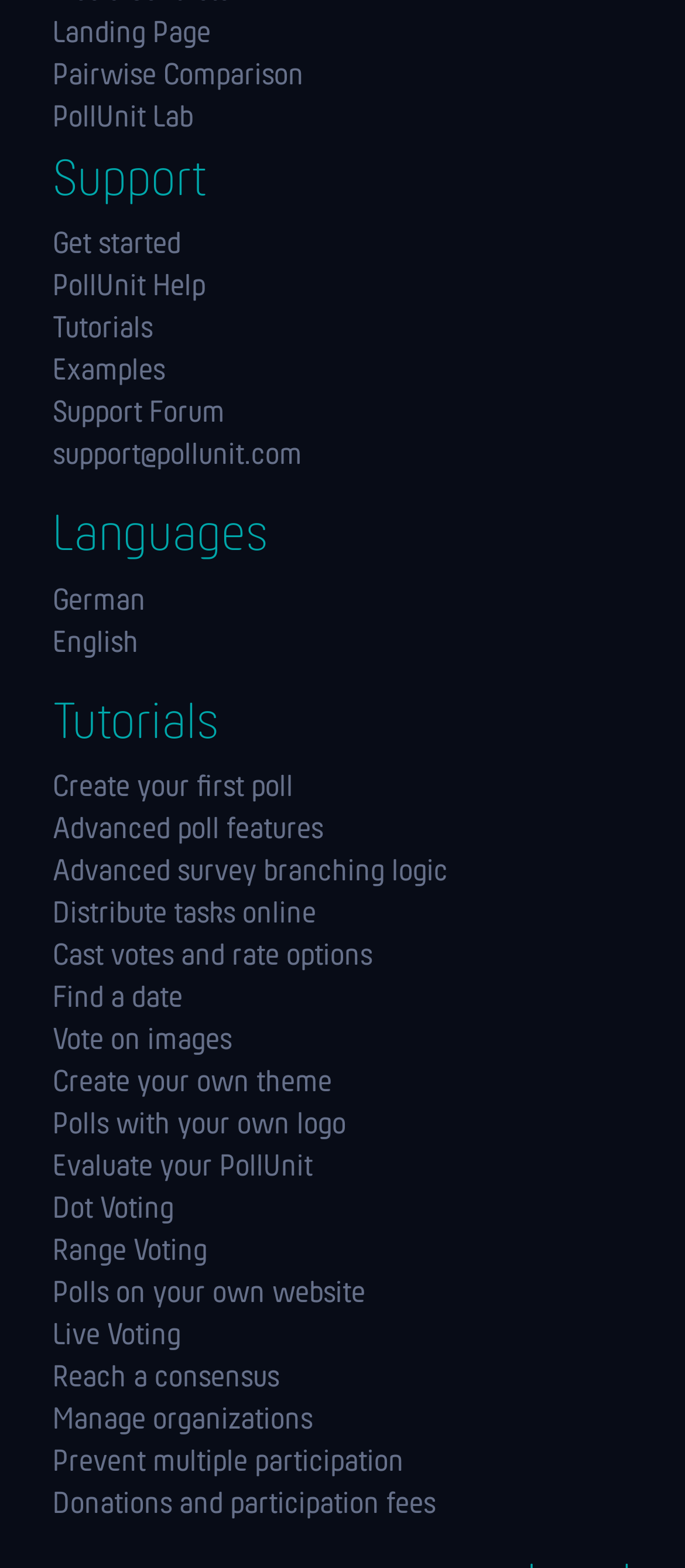Determine the bounding box coordinates of the UI element described by: "German".

[0.077, 0.374, 0.923, 0.394]